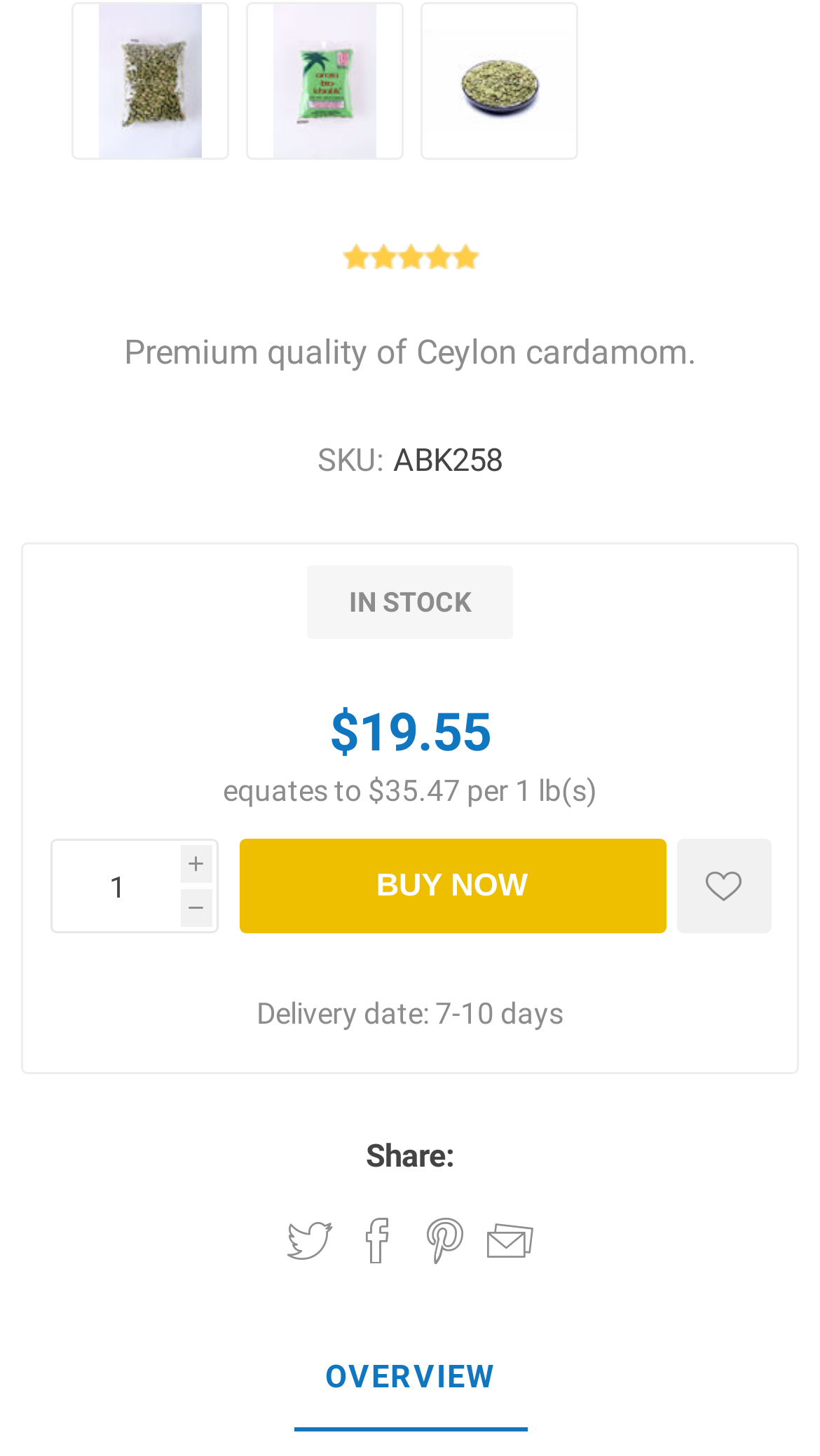Refer to the image and provide an in-depth answer to the question:
What is the quality of the cardamom?

The quality of the cardamom is mentioned on the webpage as 'Premium quality of Ceylon cardamom.', which is displayed at the top of the webpage.